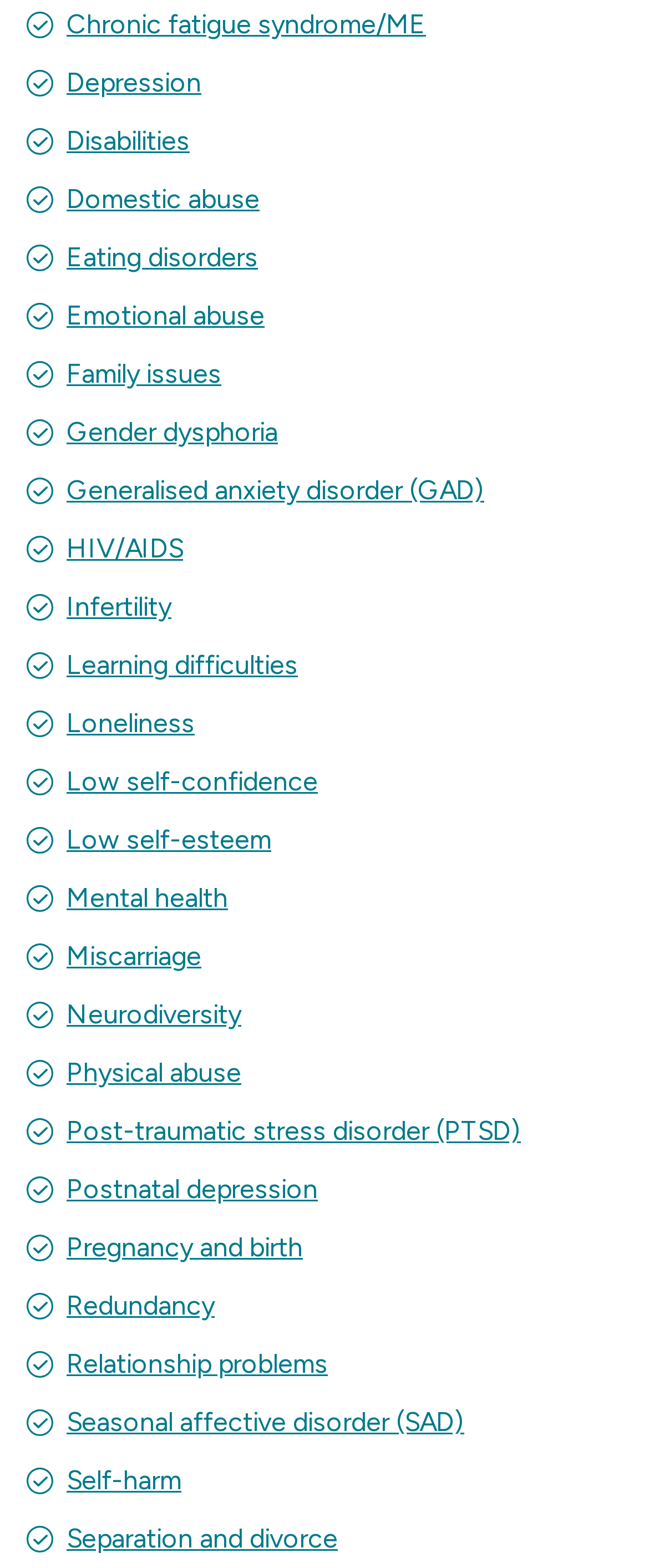Pinpoint the bounding box coordinates for the area that should be clicked to perform the following instruction: "Get information on Eating disorders".

[0.103, 0.154, 0.397, 0.174]